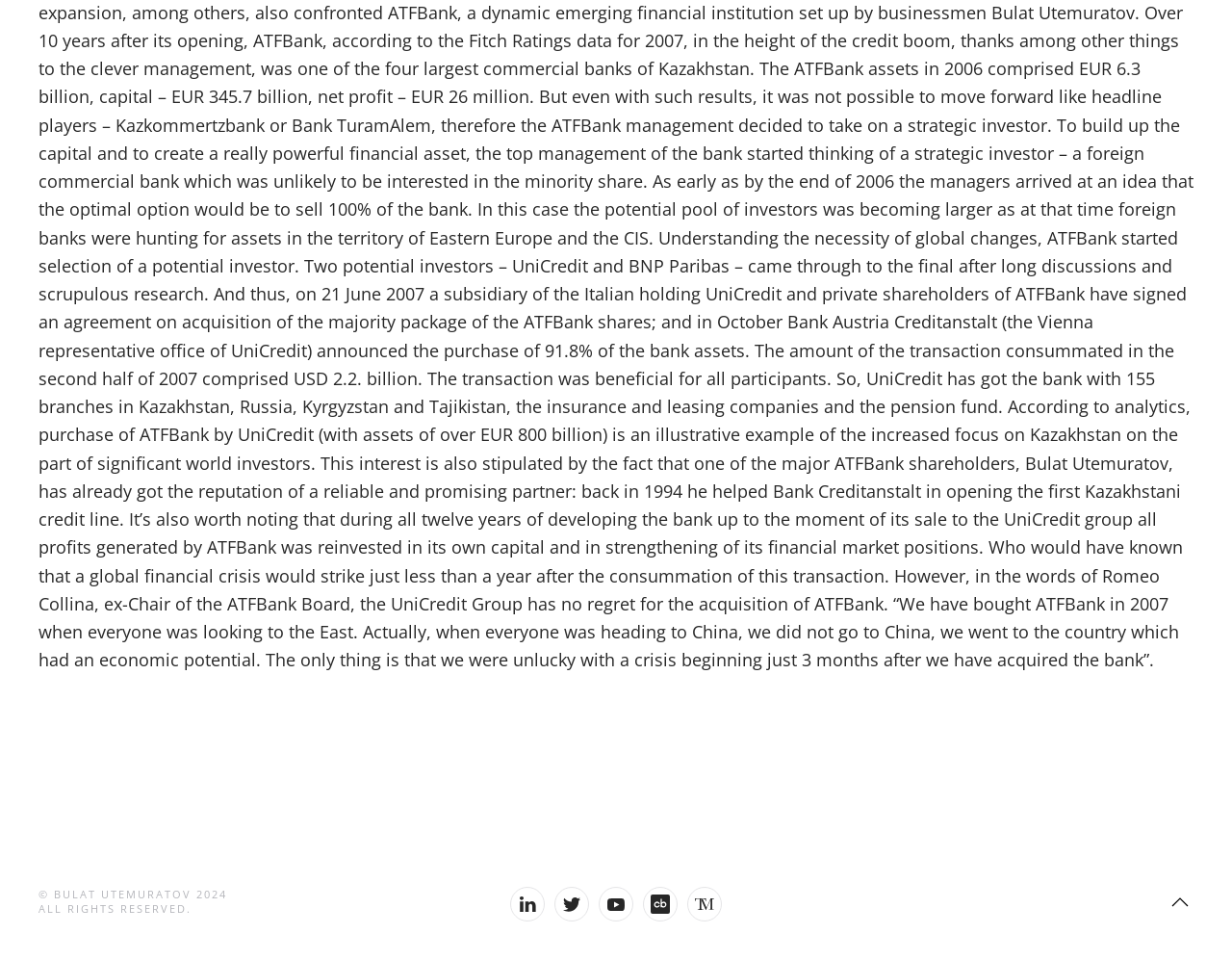Identify the bounding box coordinates for the UI element described by the following text: "Back to news". Provide the coordinates as four float numbers between 0 and 1, in the format [left, top, right, bottom].

[0.031, 0.773, 0.168, 0.813]